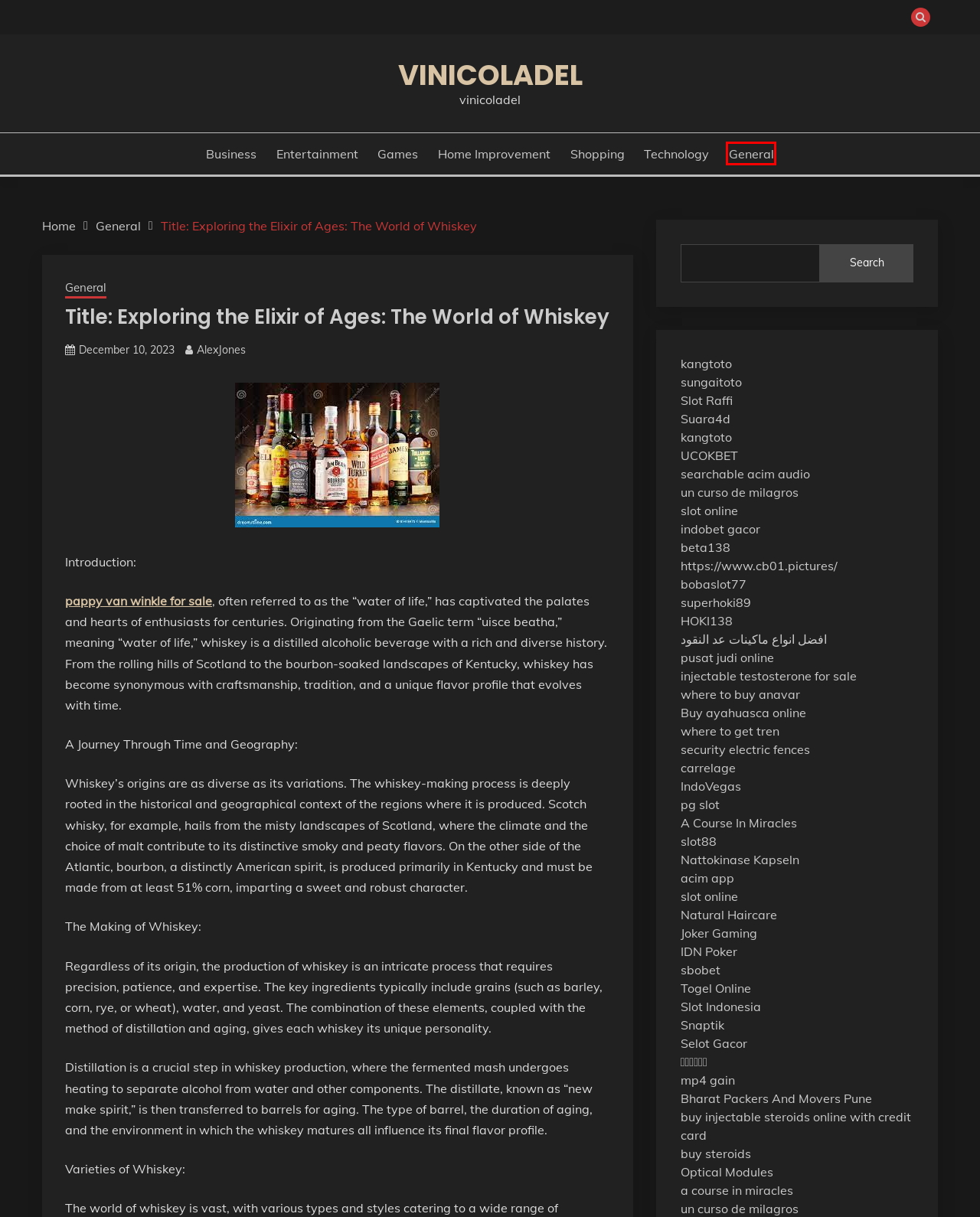Analyze the screenshot of a webpage with a red bounding box and select the webpage description that most accurately describes the new page resulting from clicking the element inside the red box. Here are the candidates:
A. vinicoladel - vinicoladel
B. 먹튀검증된 카지노사이트와 바카라사이트 TOP 12 소개 - 온카25
C. Games Archives - vinicoladel
D. 香港六和资料大全-免费完整资料
E. Carrelage | TILEFLY | Vente De Carrelage En Ligne
F. Buy Anavar 50mg - Steroids Outlet
G. A Course in Miracles Now Home
H. General Archives - vinicoladel

H